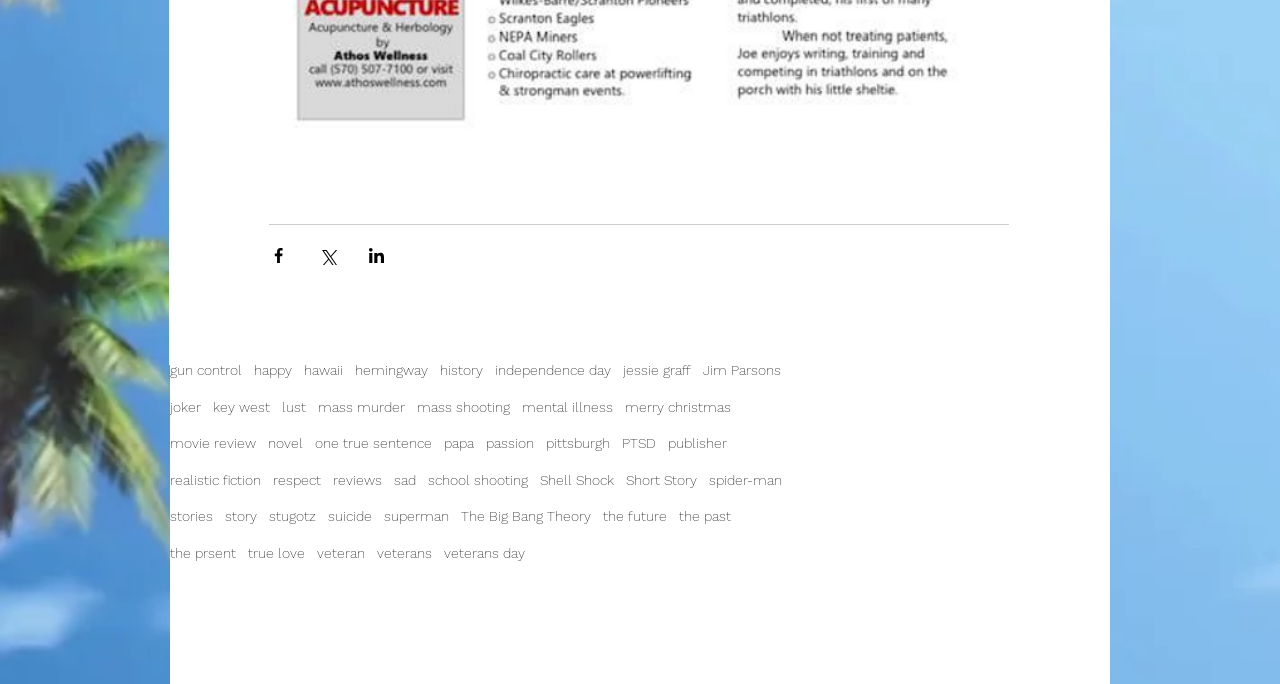Extract the bounding box coordinates for the described element: "mass shooting". The coordinates should be represented as four float numbers between 0 and 1: [left, top, right, bottom].

[0.326, 0.577, 0.398, 0.613]